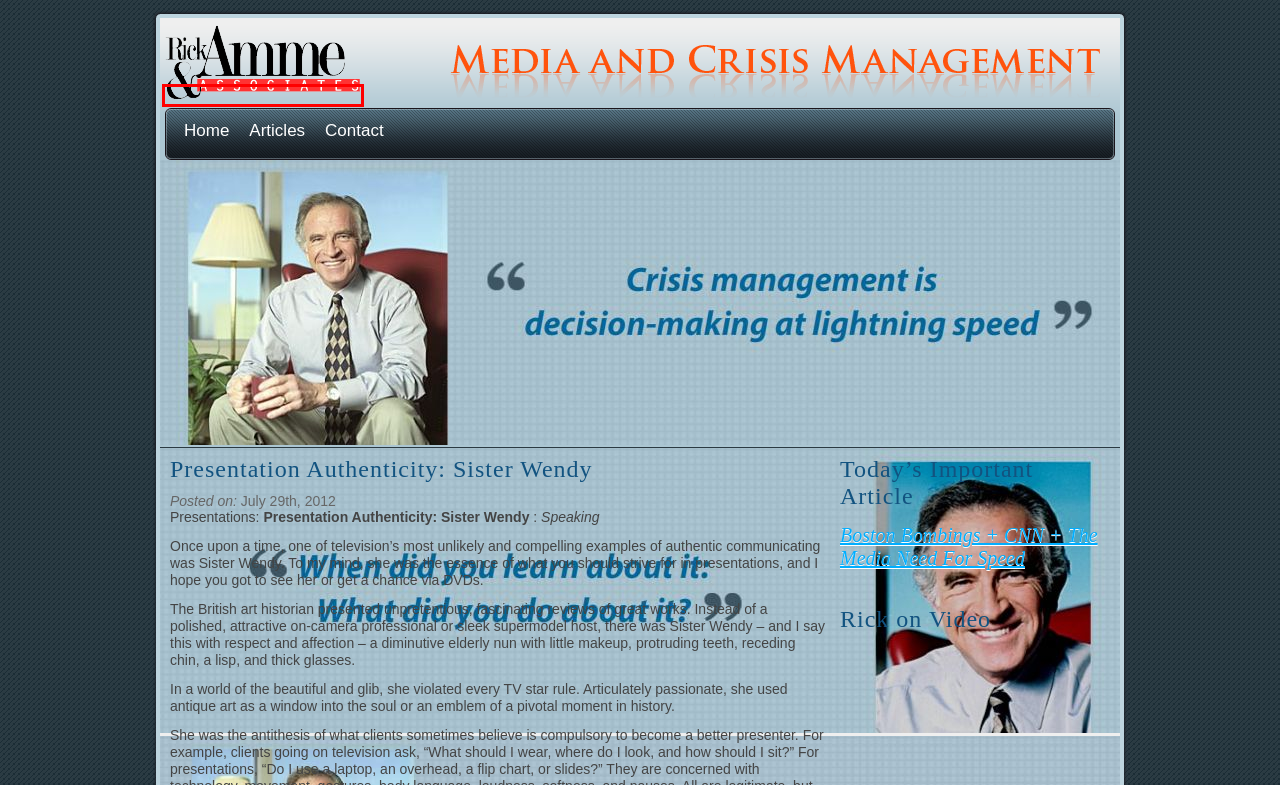Given a screenshot of a webpage featuring a red bounding box, identify the best matching webpage description for the new page after the element within the red box is clicked. Here are the options:
A. Crisis Lessons the Hard Way – Firestone Amme & Associates, Inc.
B. Duck Dynasty Flap – What, if anything, did we learn? Amme & Associates, Inc.
C. Amme & Associates, Inc.
D. Improvise training – Sometimes it is the Best Strategy Amme & Associates, Inc.
E. Candidates Must Focus Their Messages Amme & Associates, Inc.
F. Video Gallery Amme & Associates, Inc.
G. Contact Amme & Associates, Inc.
H. Boston Bombings + CNN + The Media Need For Speed Amme & Associates, Inc.

C